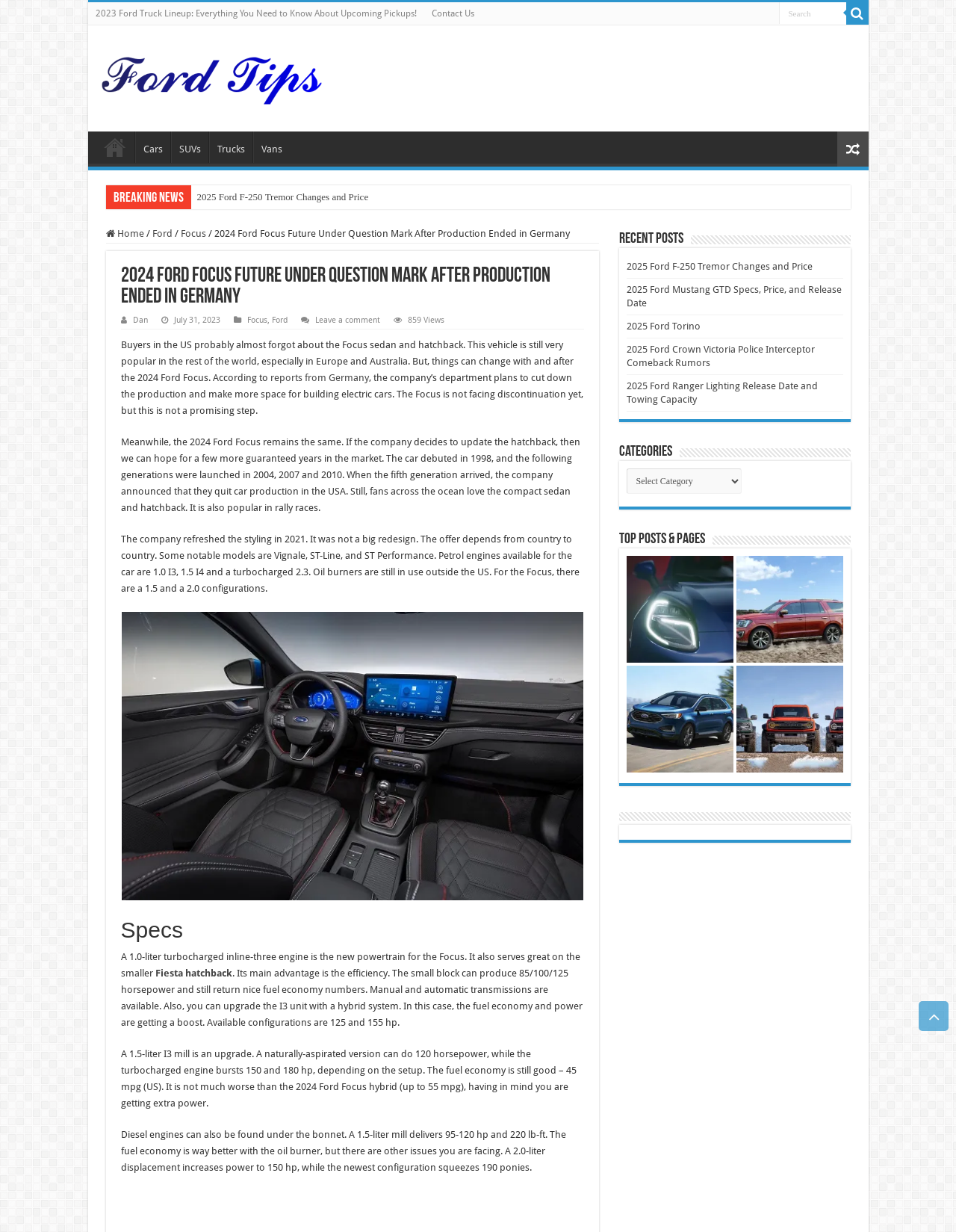Analyze the image and answer the question with as much detail as possible: 
What is the name of the car model discussed in the article?

The article discusses the 2024 Ford Focus, its future, and the possibility of it being the last appearance of the hatchback in Europe.